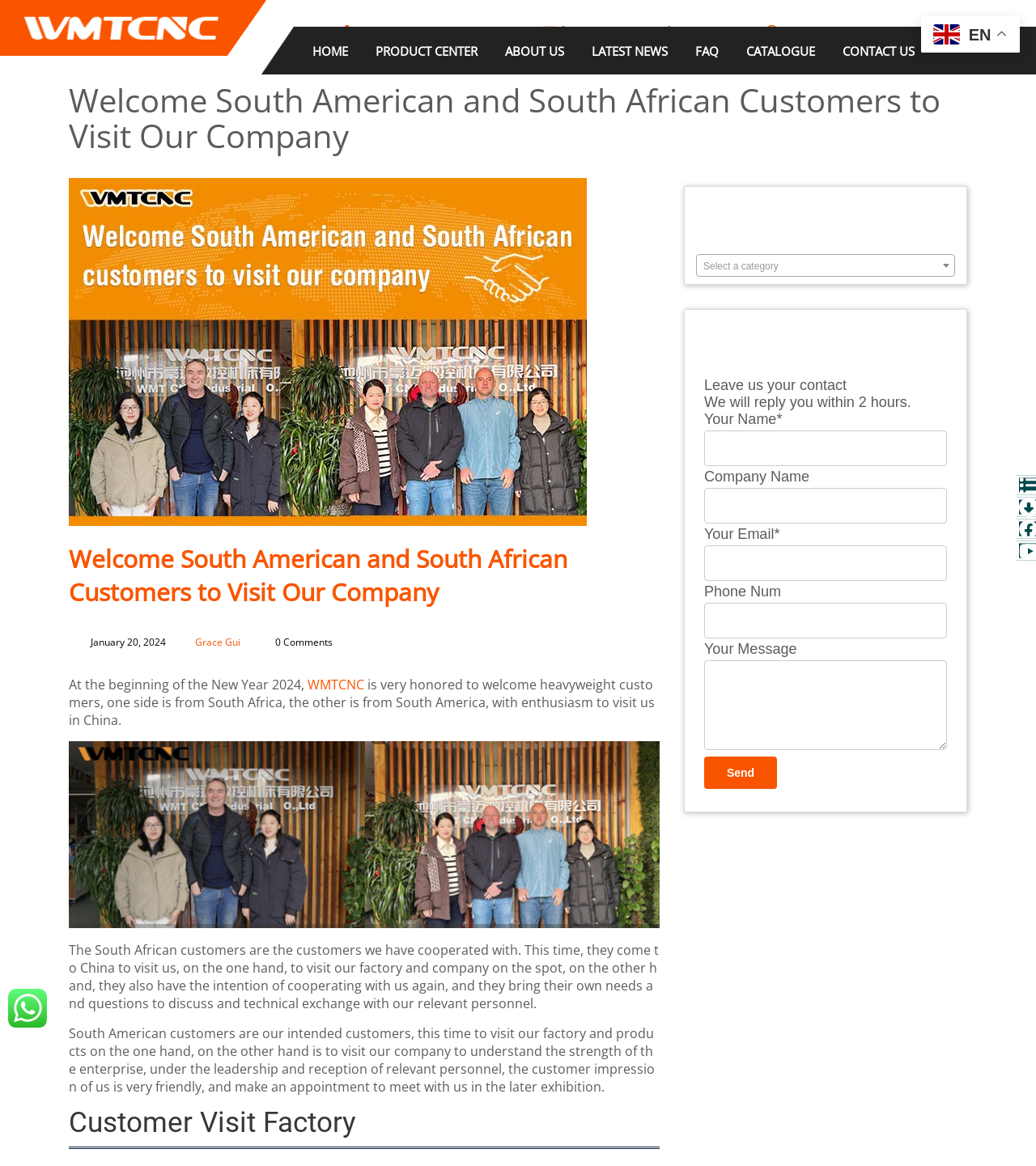Determine the bounding box coordinates of the region to click in order to accomplish the following instruction: "Select a category from the dropdown menu". Provide the coordinates as four float numbers between 0 and 1, specifically [left, top, right, bottom].

[0.672, 0.218, 0.922, 0.237]